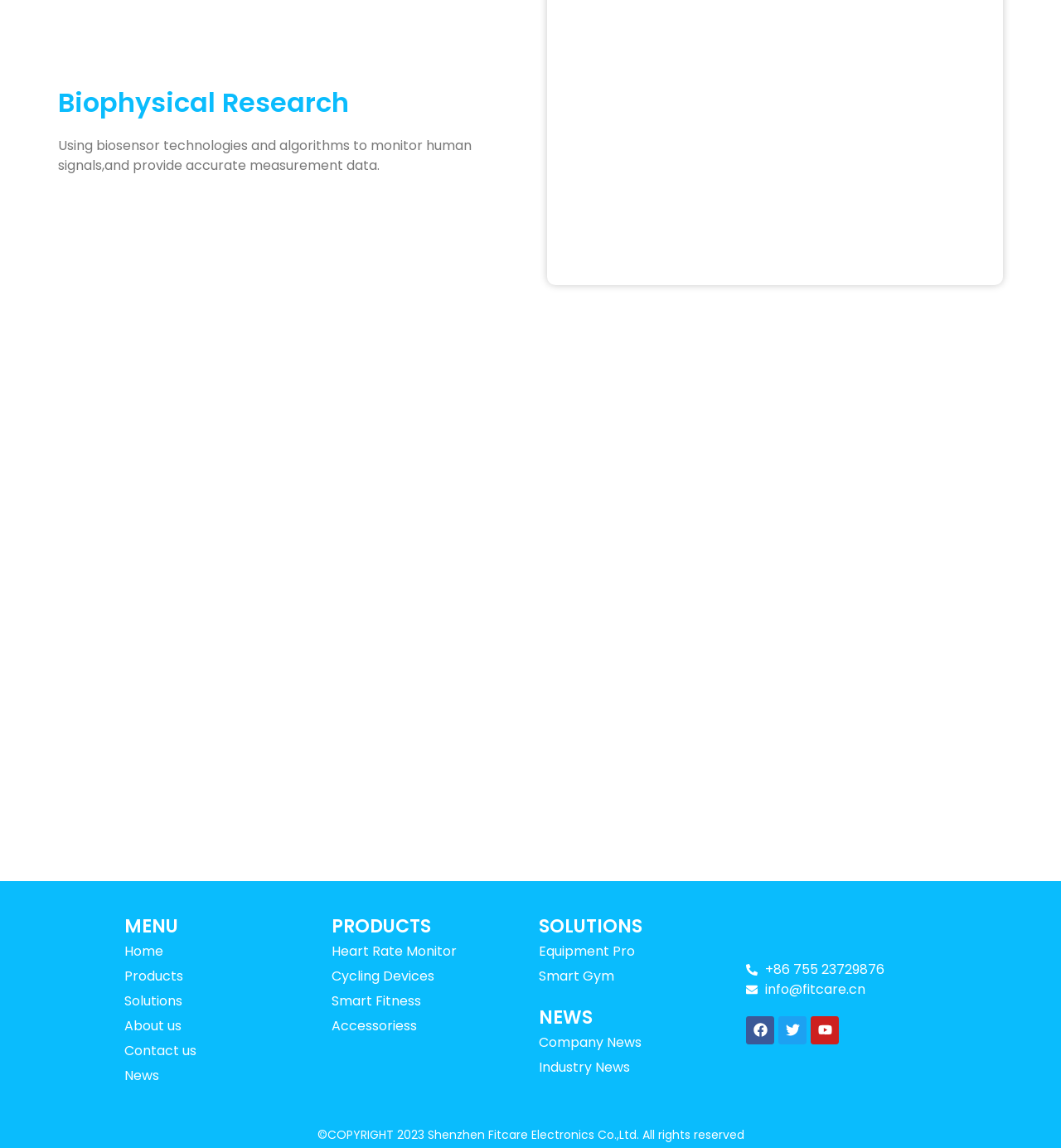What is the purpose of the company?
Based on the screenshot, provide your answer in one word or phrase.

Monitor human signals